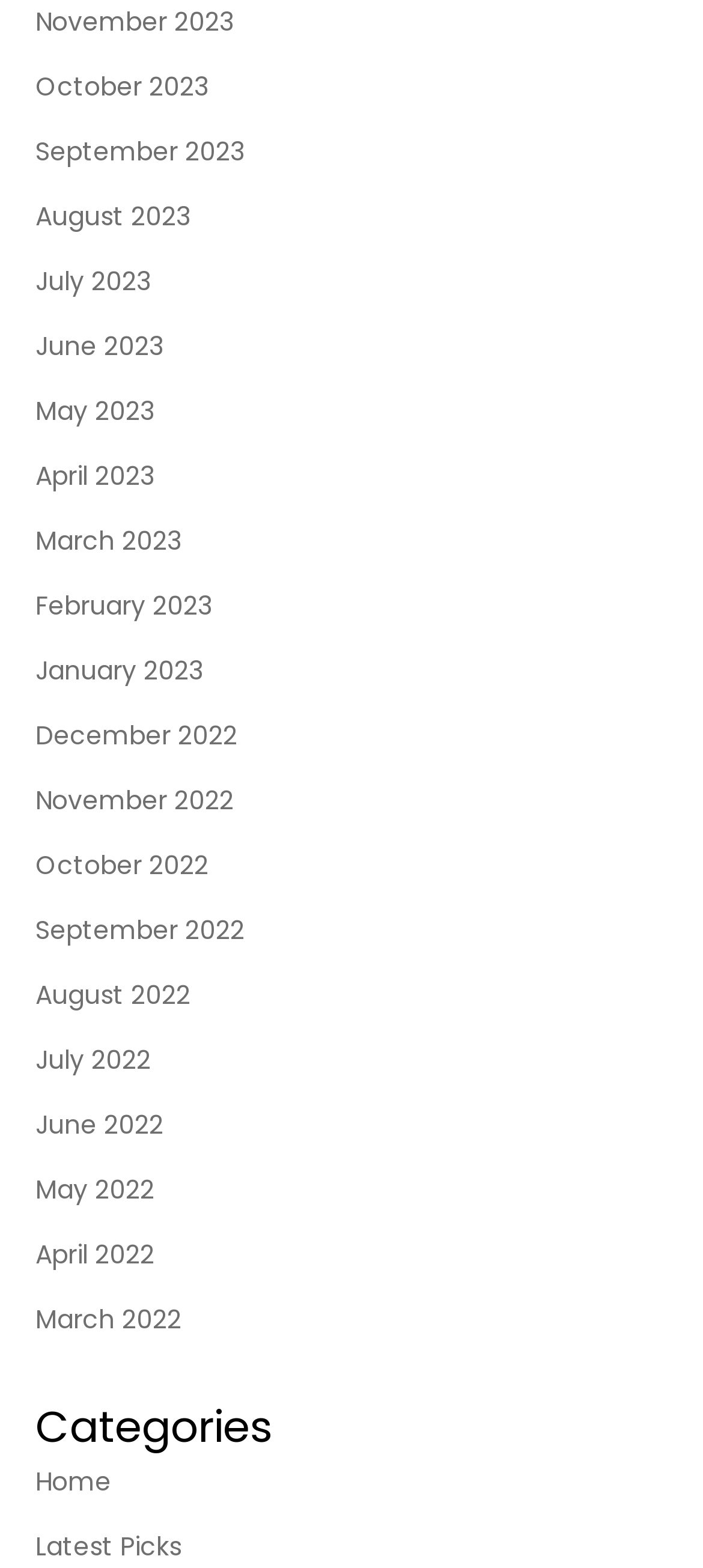Determine the bounding box coordinates of the UI element described by: "Home".

[0.05, 0.93, 0.158, 0.96]